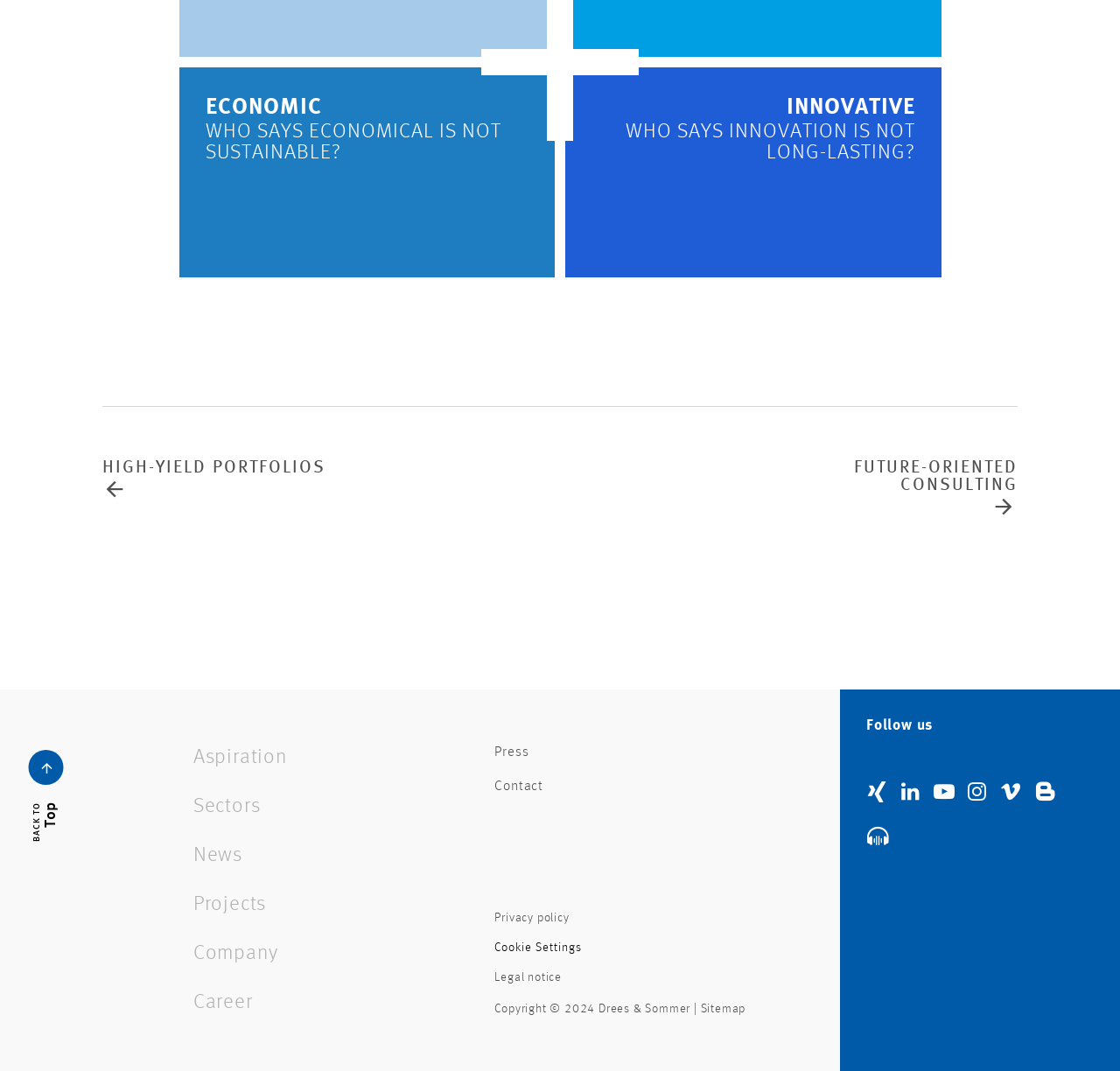Using the webpage screenshot, locate the HTML element that fits the following description and provide its bounding box: "Oxford Concerto Orchestra".

None